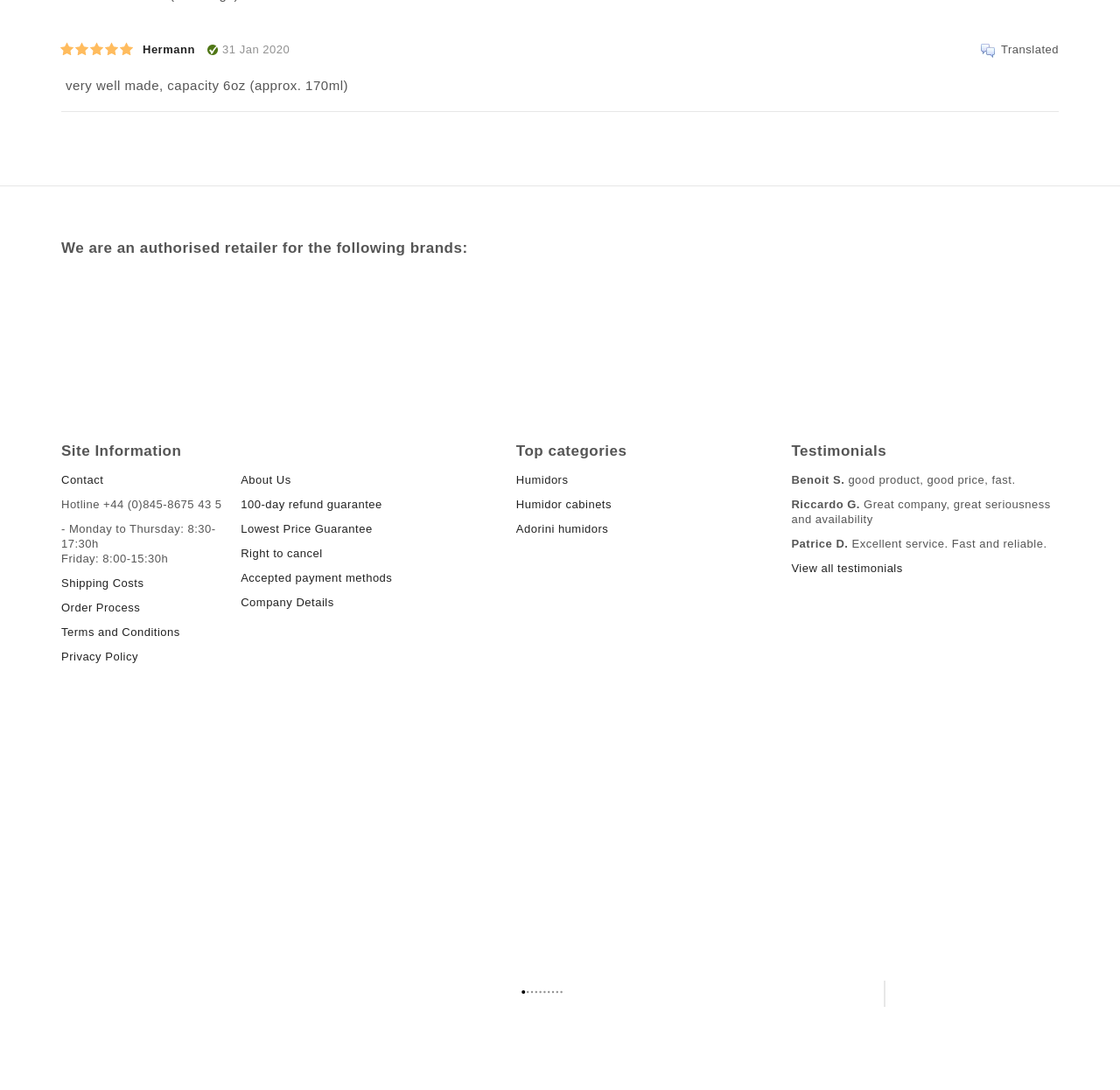Carefully examine the image and provide an in-depth answer to the question: What is the topic of the link 'Order Process'?

I found the link 'Order Process' in the site information section, which suggests that it provides information about the process of ordering products from the company.